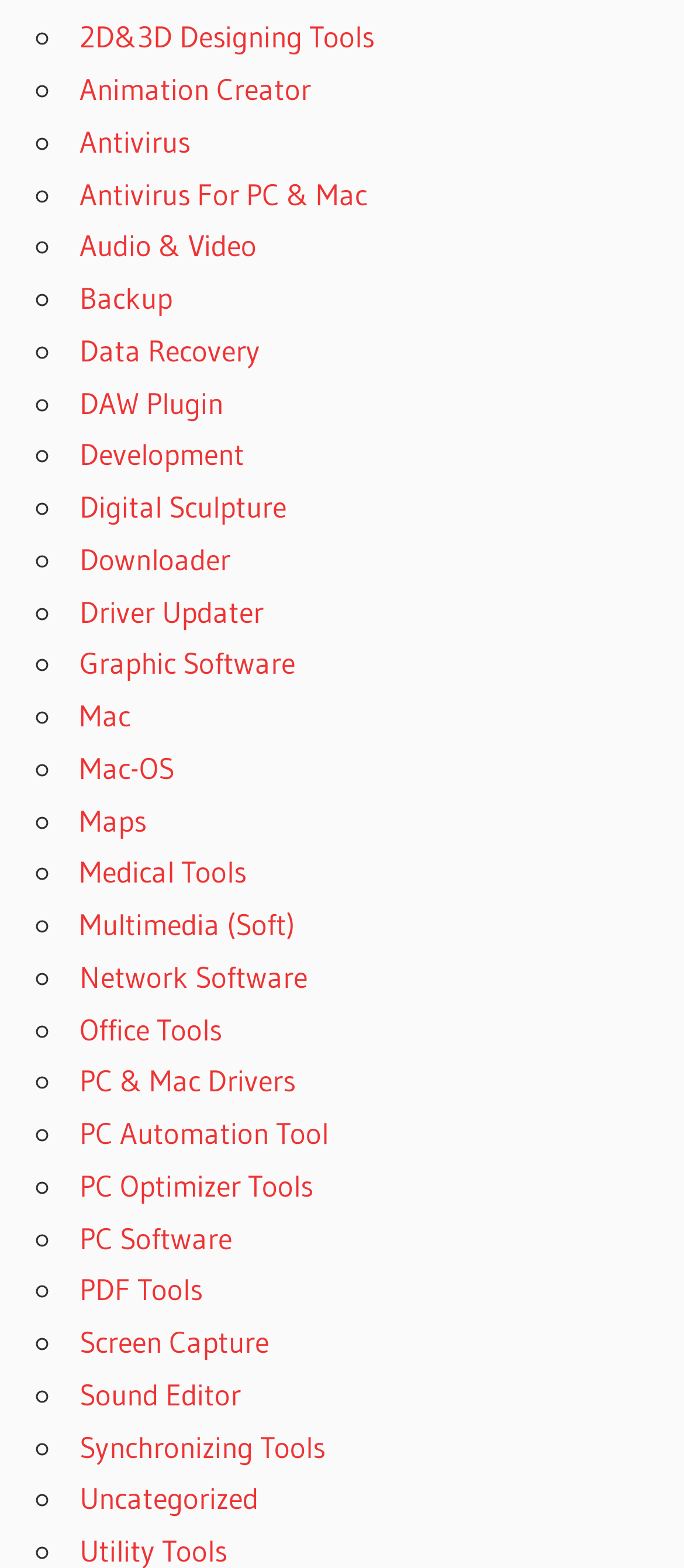Show the bounding box coordinates of the element that should be clicked to complete the task: "Learn about Graphic Software".

[0.116, 0.411, 0.431, 0.435]